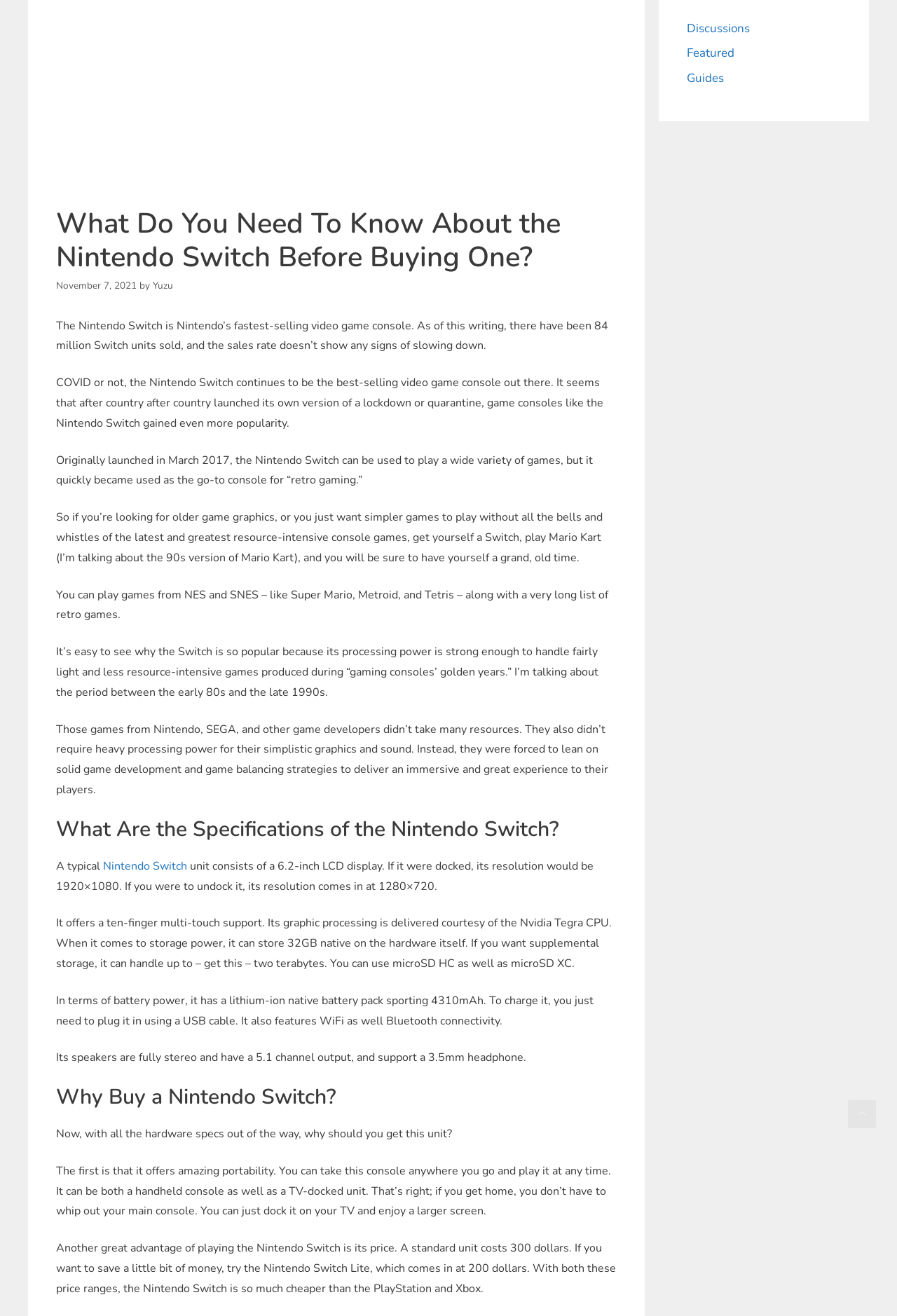Provide the bounding box coordinates of the HTML element described as: "Nintendo Switch". The bounding box coordinates should be four float numbers between 0 and 1, i.e., [left, top, right, bottom].

[0.115, 0.652, 0.209, 0.664]